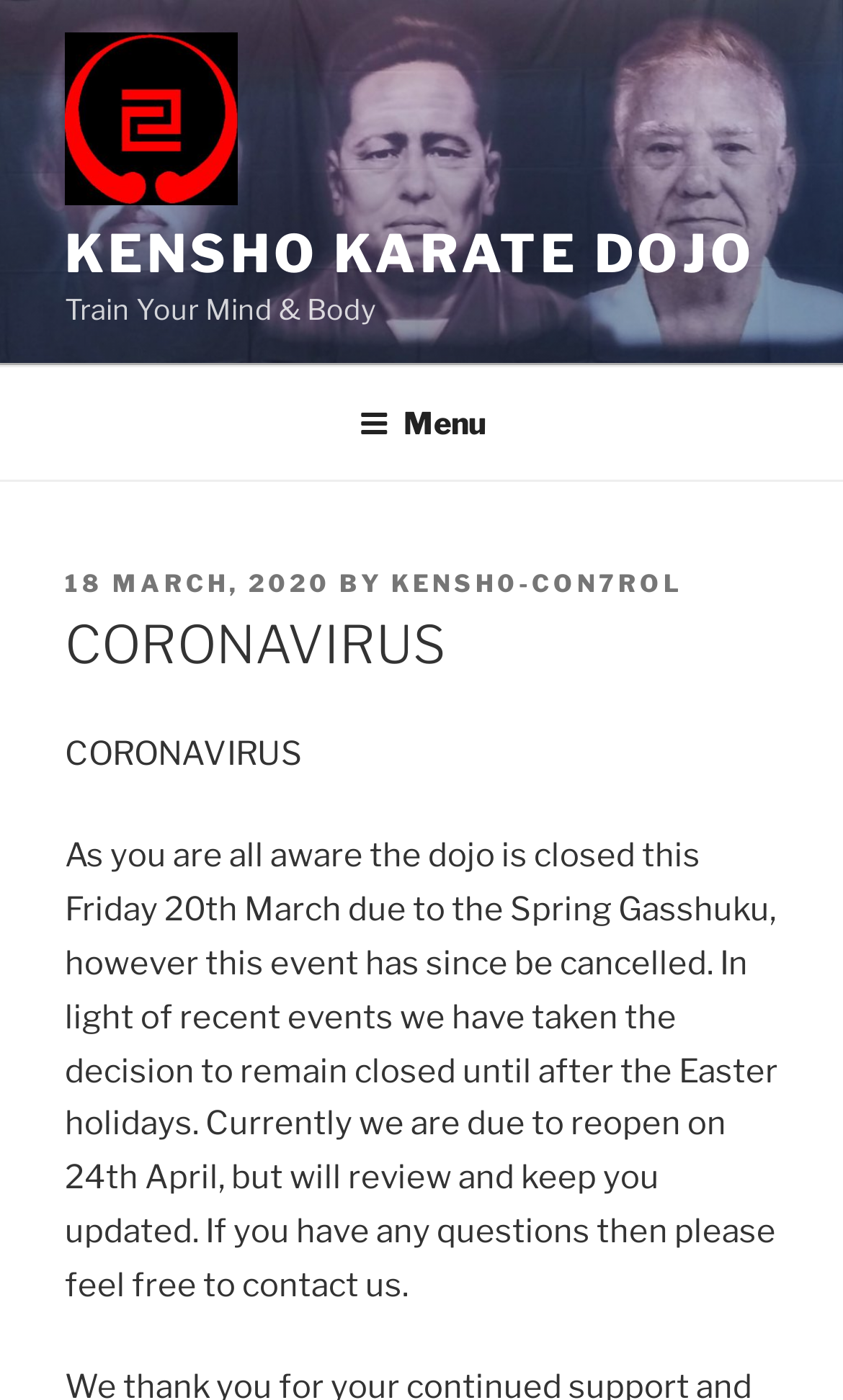Create an elaborate caption that covers all aspects of the webpage.

The webpage appears to be the homepage of Kensho Karate Dojo, with a prominent link to the dojo's name at the top left corner, accompanied by a smaller image of the dojo's logo. Below this, there is a static text "Train Your Mind & Body" in a slightly larger font size.

At the top of the page, there is a navigation menu labeled "Top Menu" that spans the entire width of the page. Within this menu, there is a button labeled "Menu" that, when expanded, reveals a dropdown menu.

The main content of the page is a news article or announcement, headed by a title "CORONAVIRUS" in a large font size. The article is dated "18 MARCH, 2020" and attributed to "KENSHO-CONTROL". The text of the article informs readers that the dojo is closed due to the cancellation of the Spring Gasshuku event and will remain closed until after the Easter holidays, with a planned reopening date of 24th April.

There are no other images on the page apart from the dojo's logo. The overall layout is simple, with a clear hierarchy of elements and a focus on conveying important information to readers.